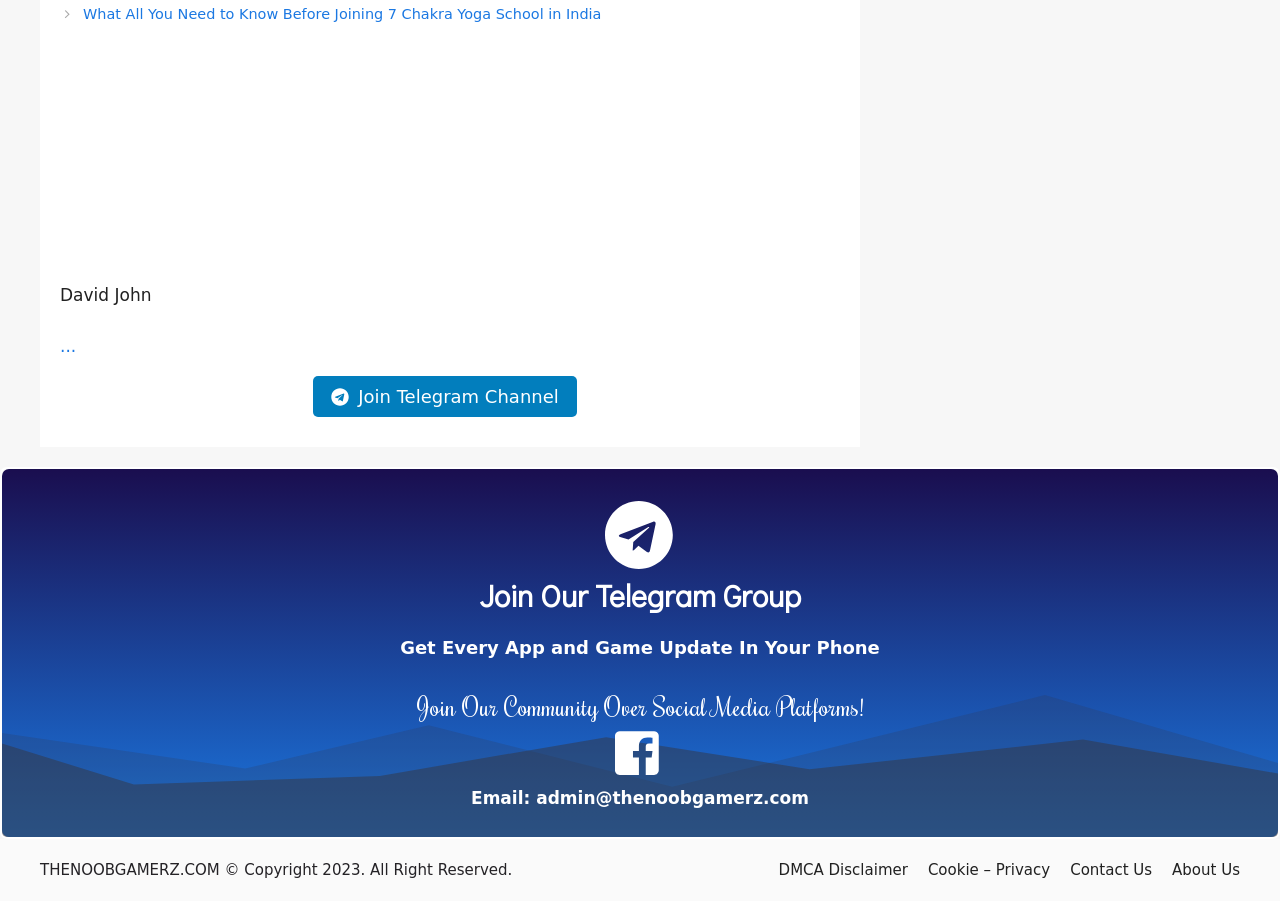Respond with a single word or short phrase to the following question: 
What is the purpose of the link 'Join Telegram Channel'?

To join a Telegram group